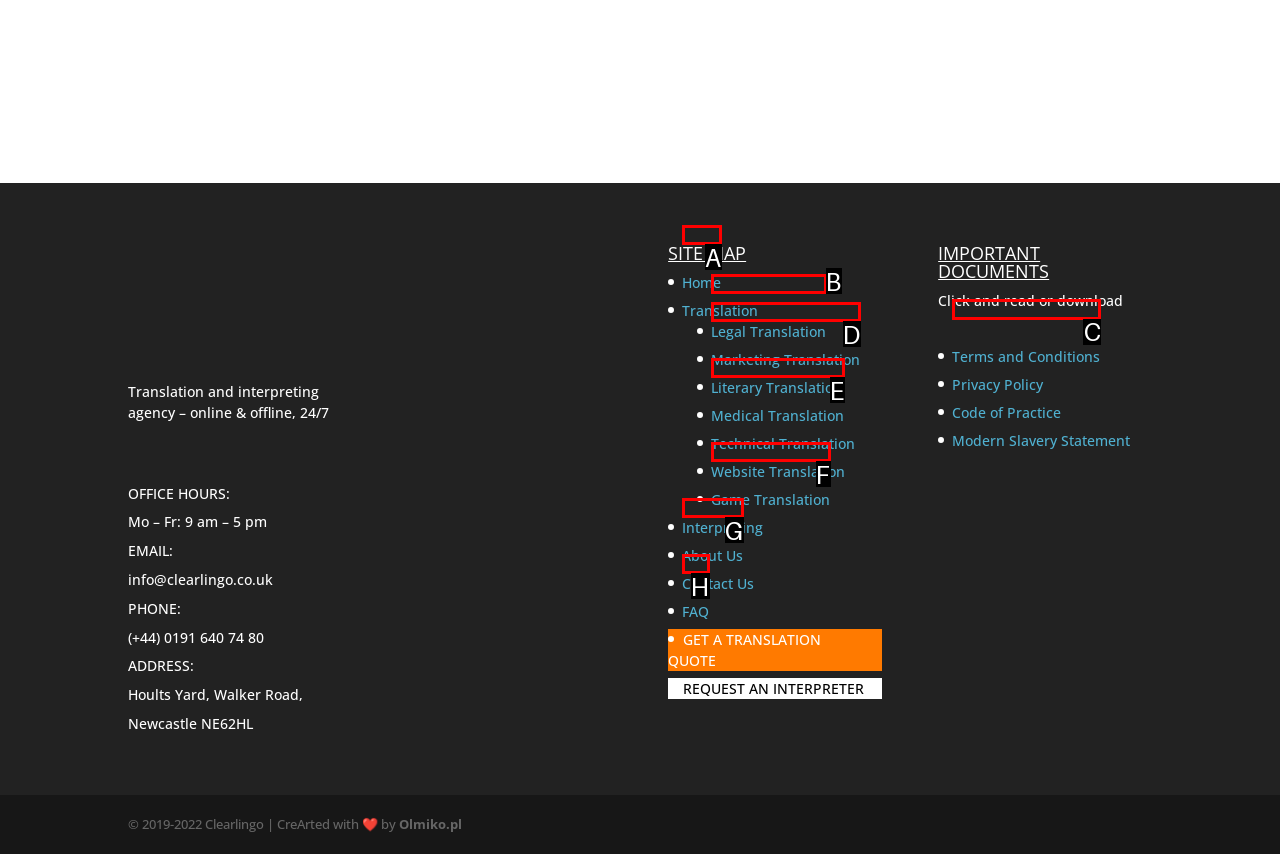Tell me which one HTML element I should click to complete the following task: Read Terms and Conditions Answer with the option's letter from the given choices directly.

C